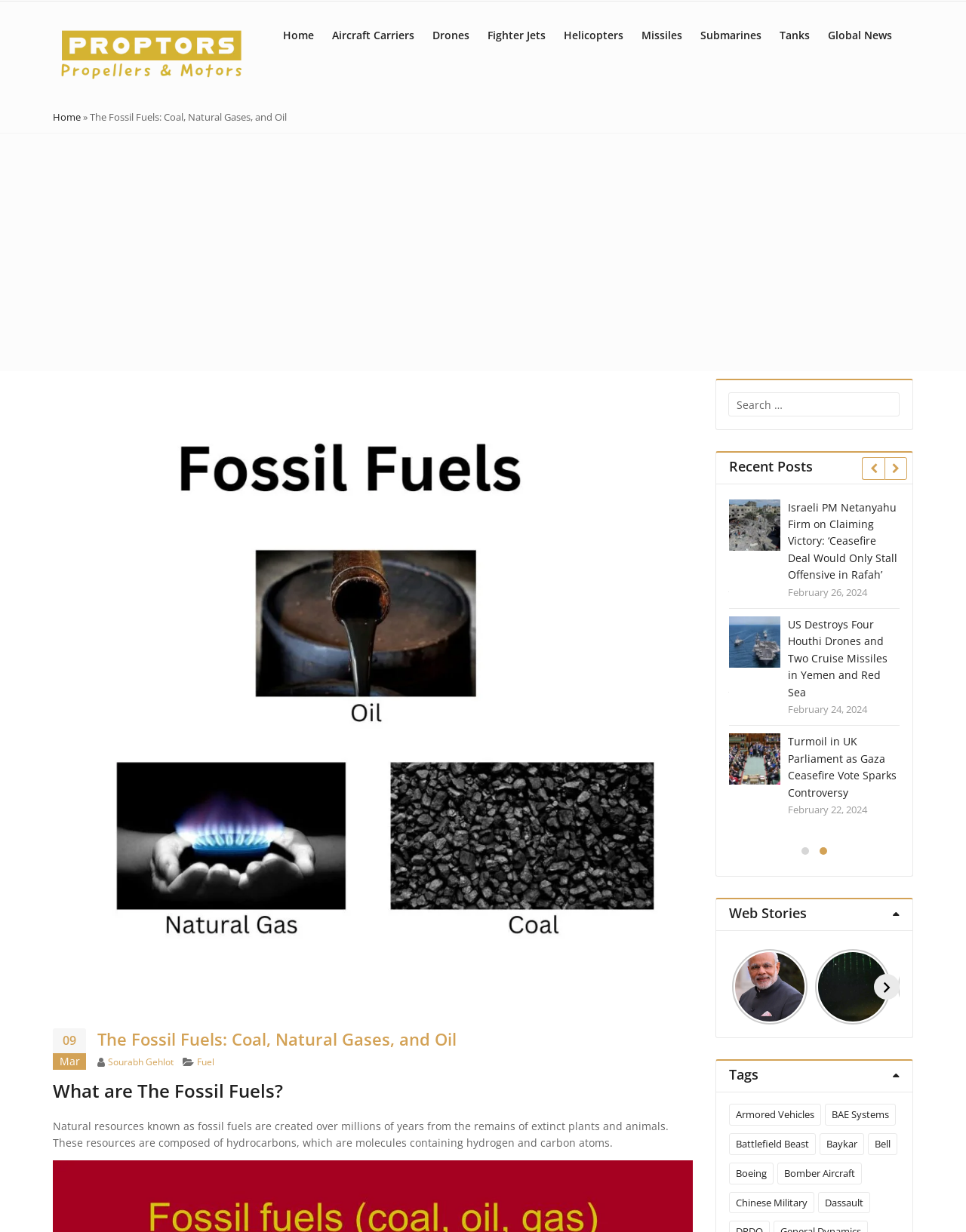What type of content is listed in the 'Recent Posts' section?
Answer the question with a thorough and detailed explanation.

The 'Recent Posts' section lists several links with titles and dates, such as 'Chengdu J-20 Fighter Jet' and 'Al-Qassam Brigades Launch Large Attack on Israeli Sites from Lebanon', which suggests that the content listed in this section are news articles or blog posts.